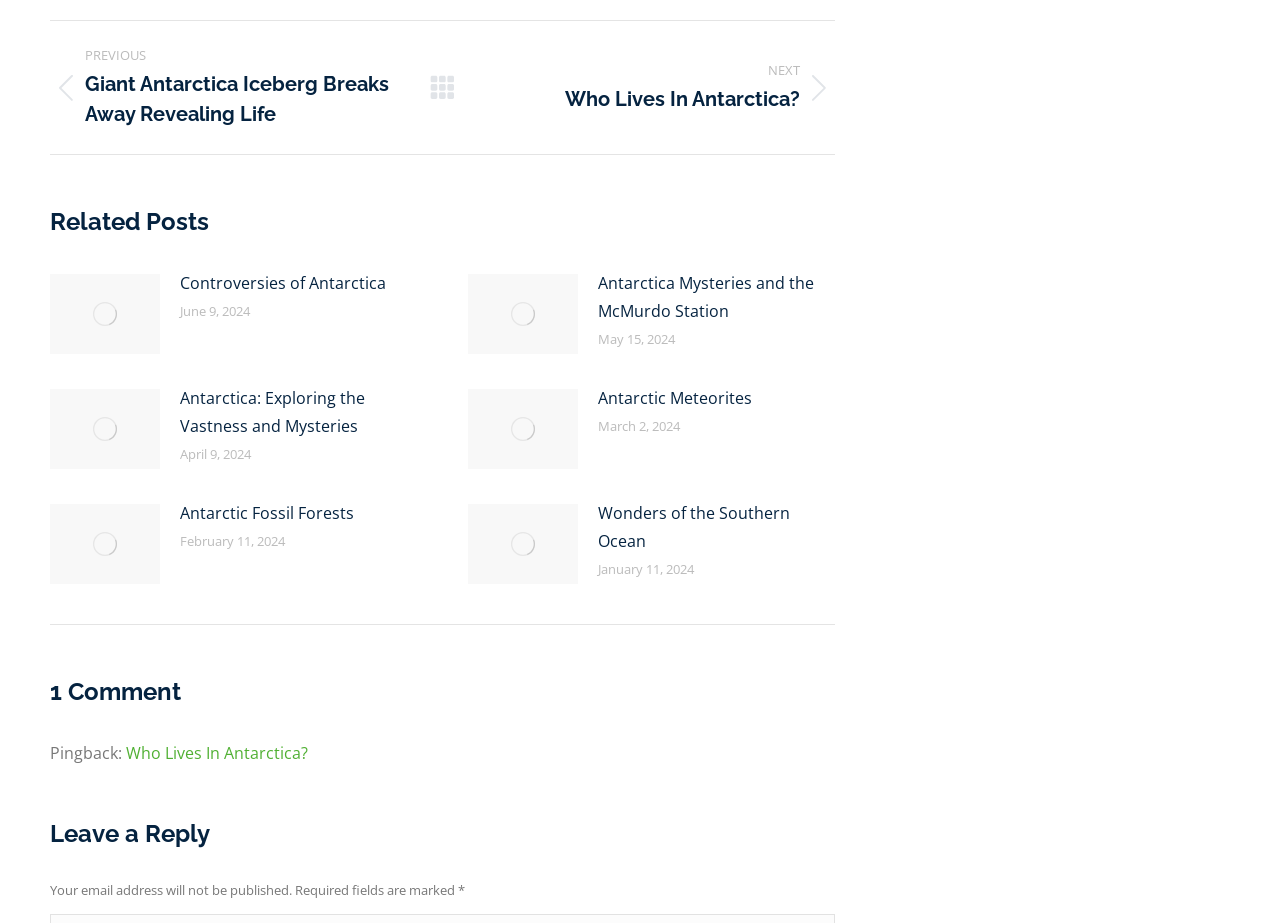Respond to the question with just a single word or phrase: 
How many related posts are shown on this webpage?

6